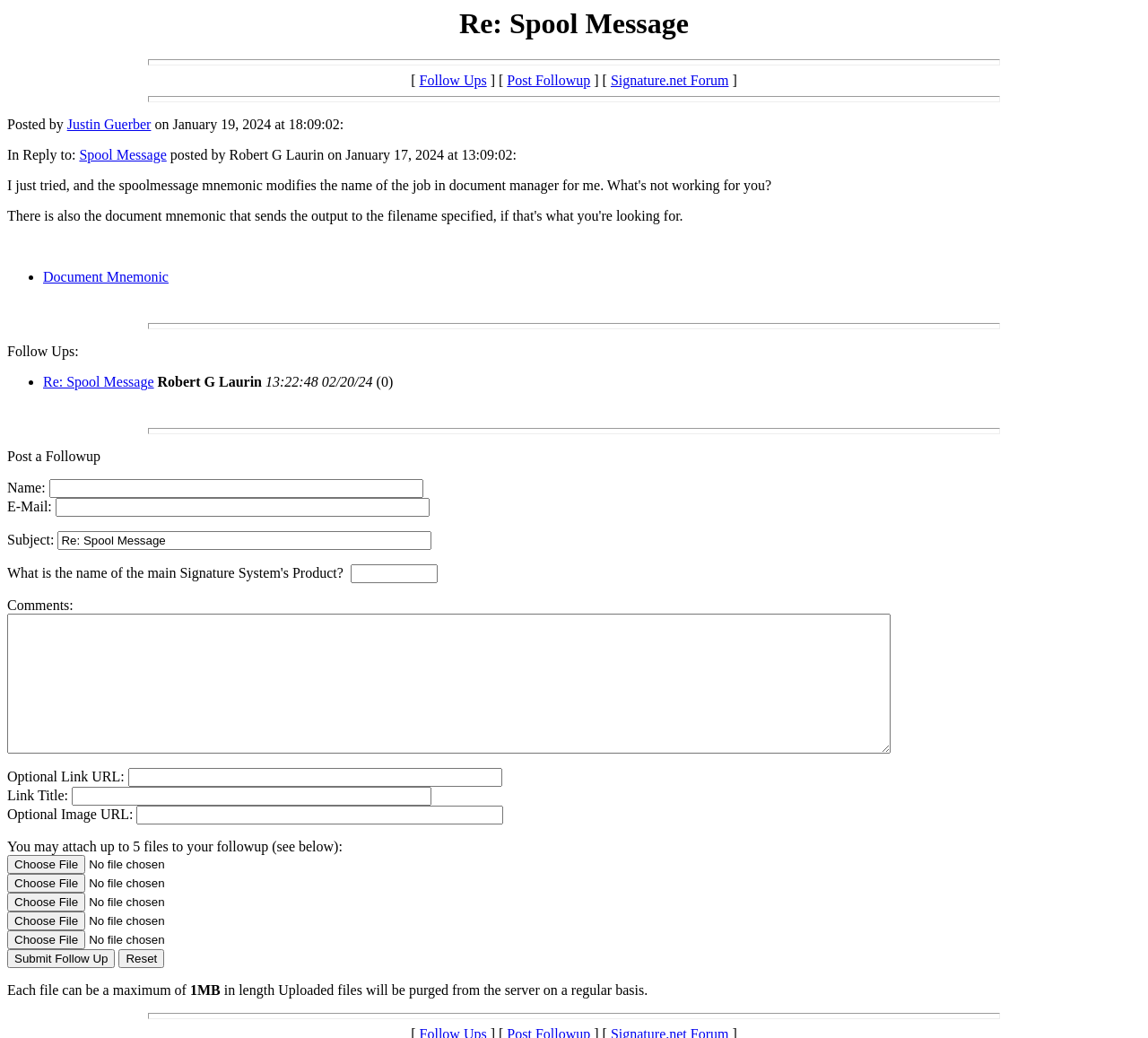Please identify the bounding box coordinates of the area I need to click to accomplish the following instruction: "Attach a file by clicking on the 'Choose File' button".

[0.006, 0.824, 0.204, 0.842]